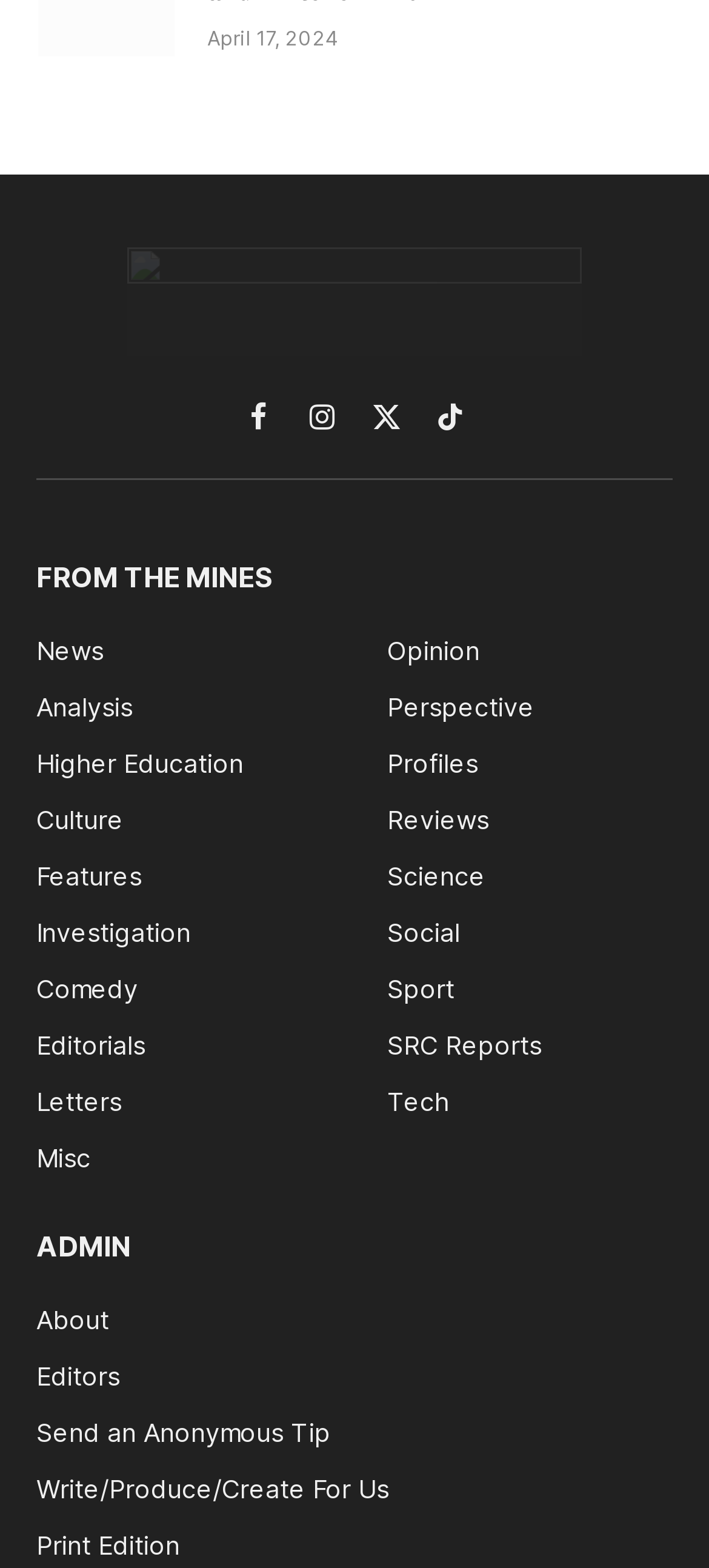Show the bounding box coordinates of the element that should be clicked to complete the task: "Visit Facebook page".

[0.332, 0.252, 0.397, 0.281]